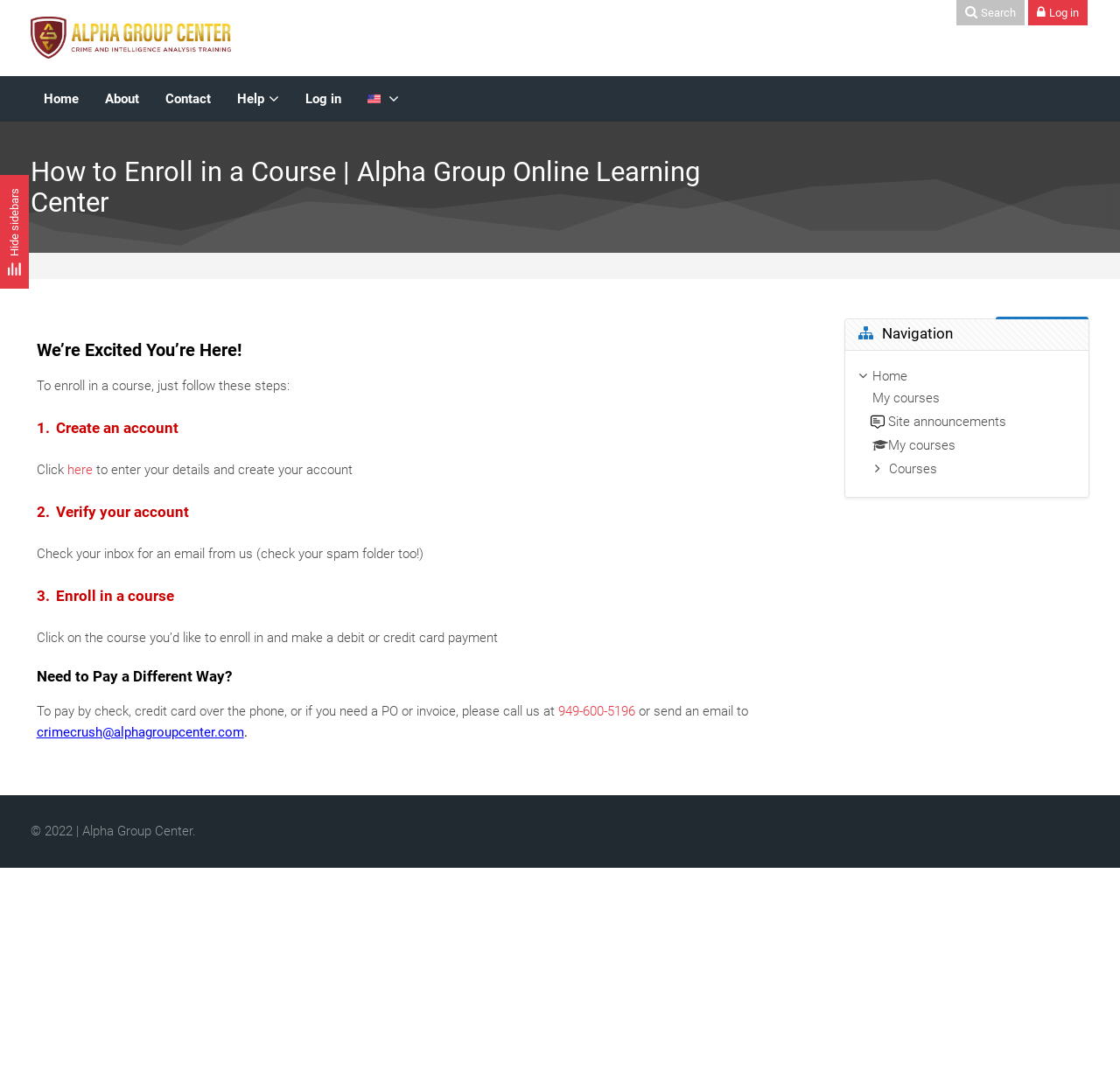Specify the bounding box coordinates of the element's area that should be clicked to execute the given instruction: "Click on the 'here' link to create an account". The coordinates should be four float numbers between 0 and 1, i.e., [left, top, right, bottom].

[0.06, 0.429, 0.083, 0.444]